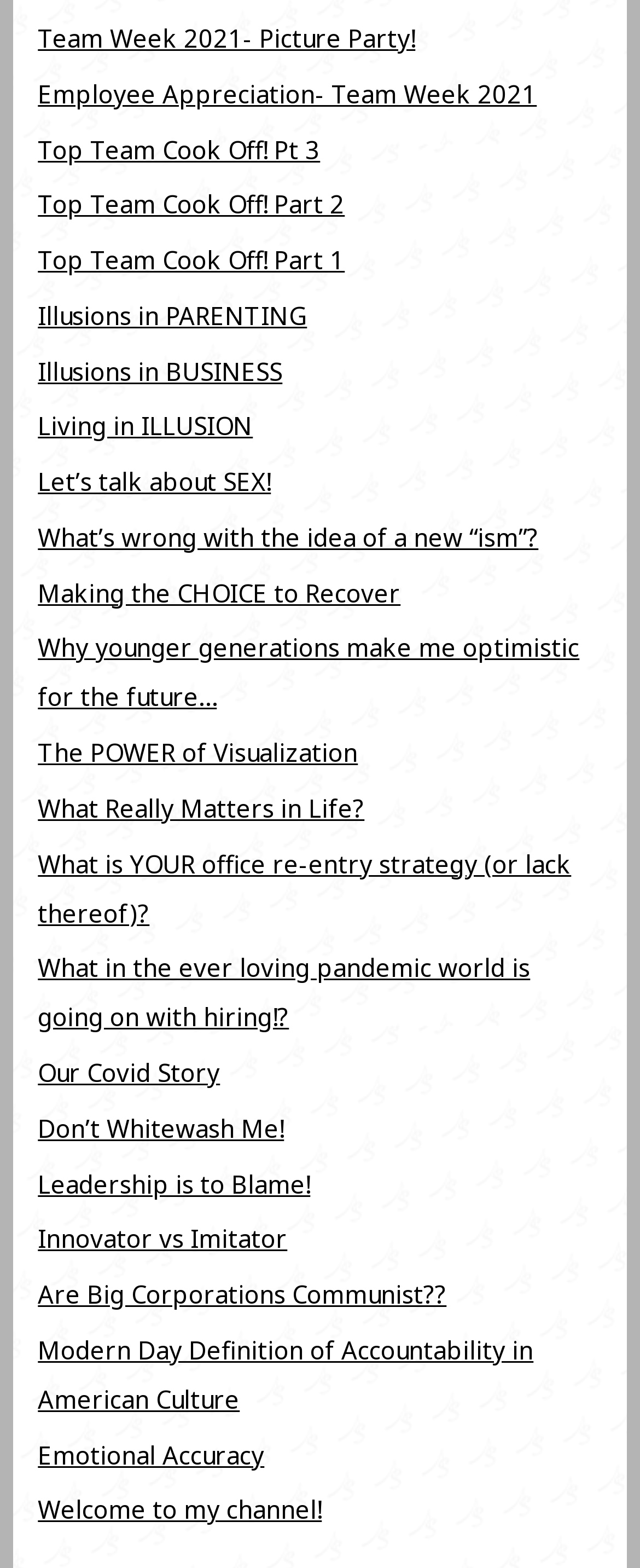What is the theme of the links?
We need a detailed and exhaustive answer to the question. Please elaborate.

After analyzing the text of the links, I can see that they are related to personal and professional development, self-improvement, and motivational topics.